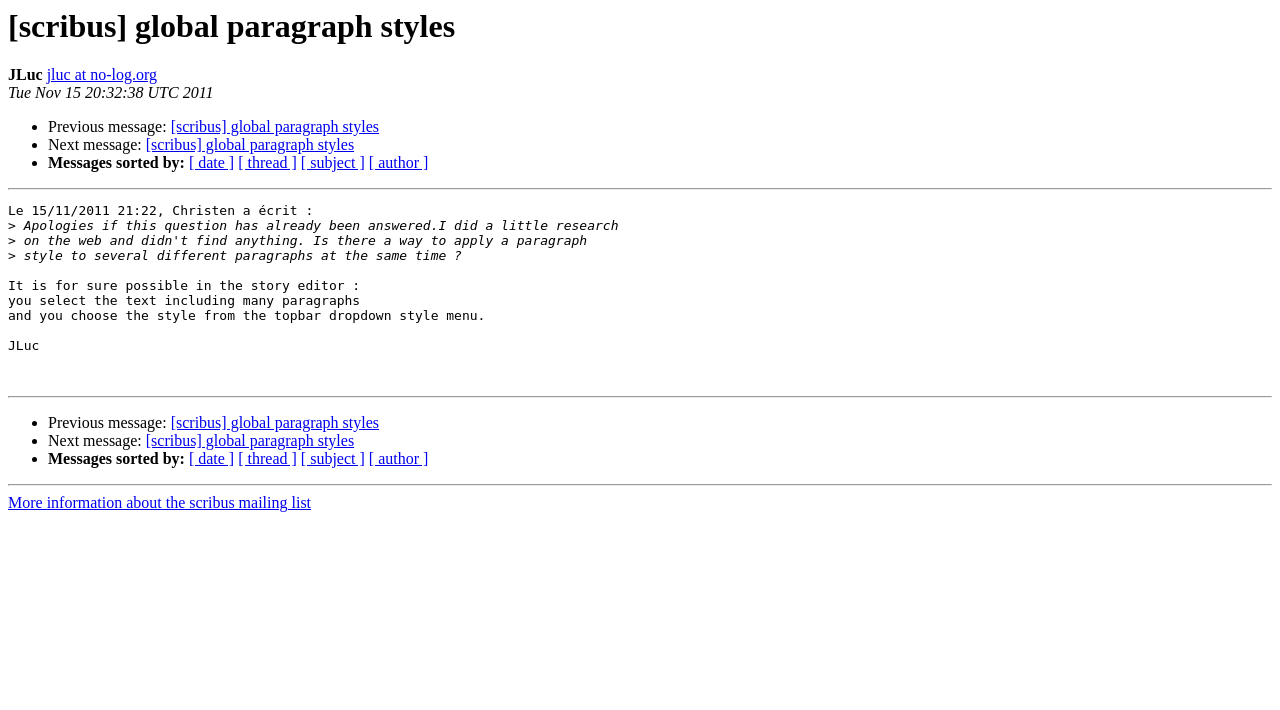Please find the bounding box coordinates (top-left x, top-left y, bottom-right x, bottom-right y) in the screenshot for the UI element described as follows: [scribus] global paragraph styles

[0.114, 0.192, 0.277, 0.216]